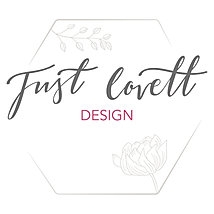Please provide a comprehensive response to the question based on the details in the image: What color is the 'DESIGN' text?

According to the caption, 'DESIGN' is displayed in a bold, modern font beneath 'Just Lovett' in a striking maroon color, which indicates that the color of the 'DESIGN' text is maroon.